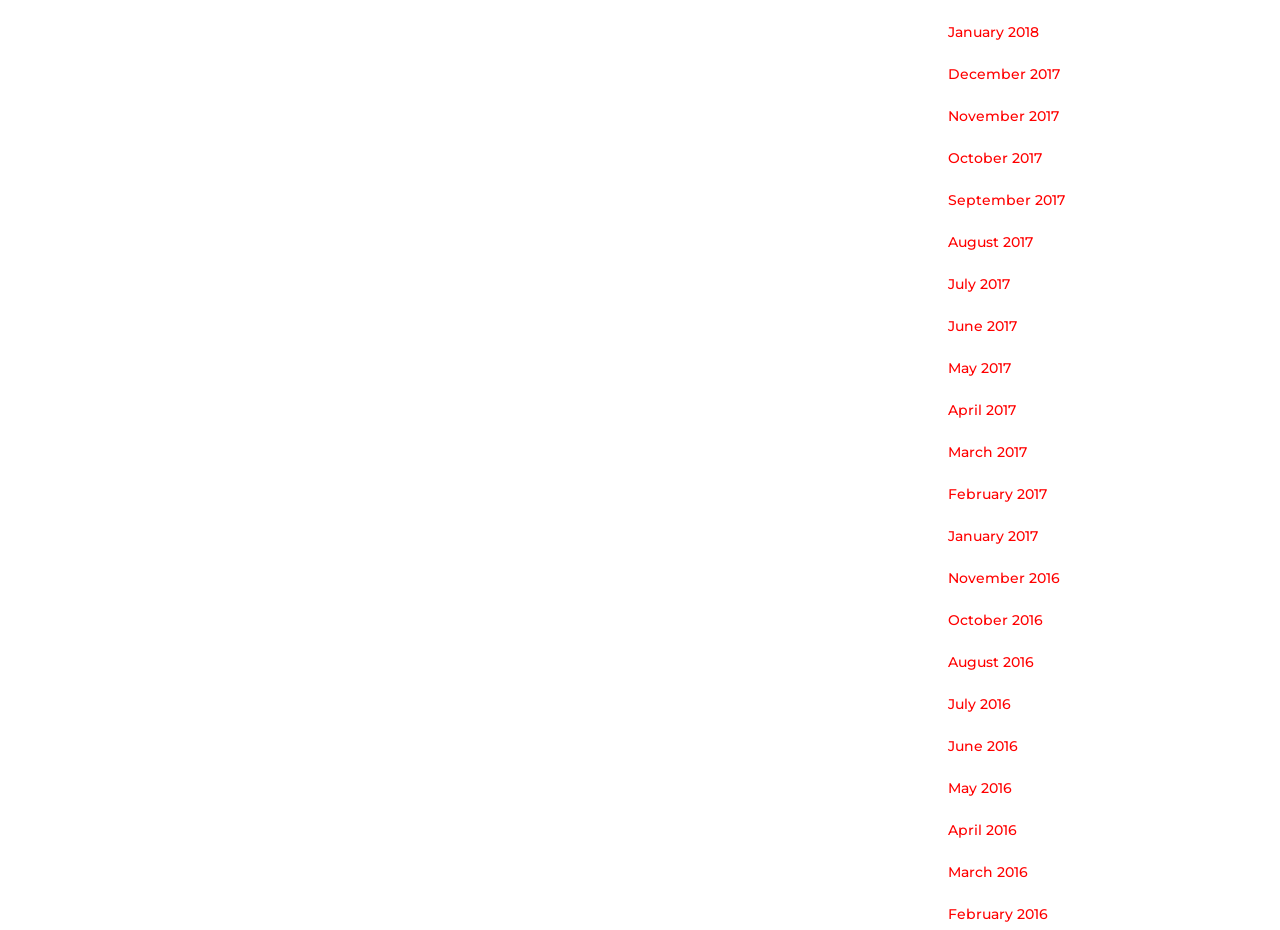Please identify the bounding box coordinates of the element I need to click to follow this instruction: "view November 2016".

[0.74, 0.61, 0.828, 0.633]